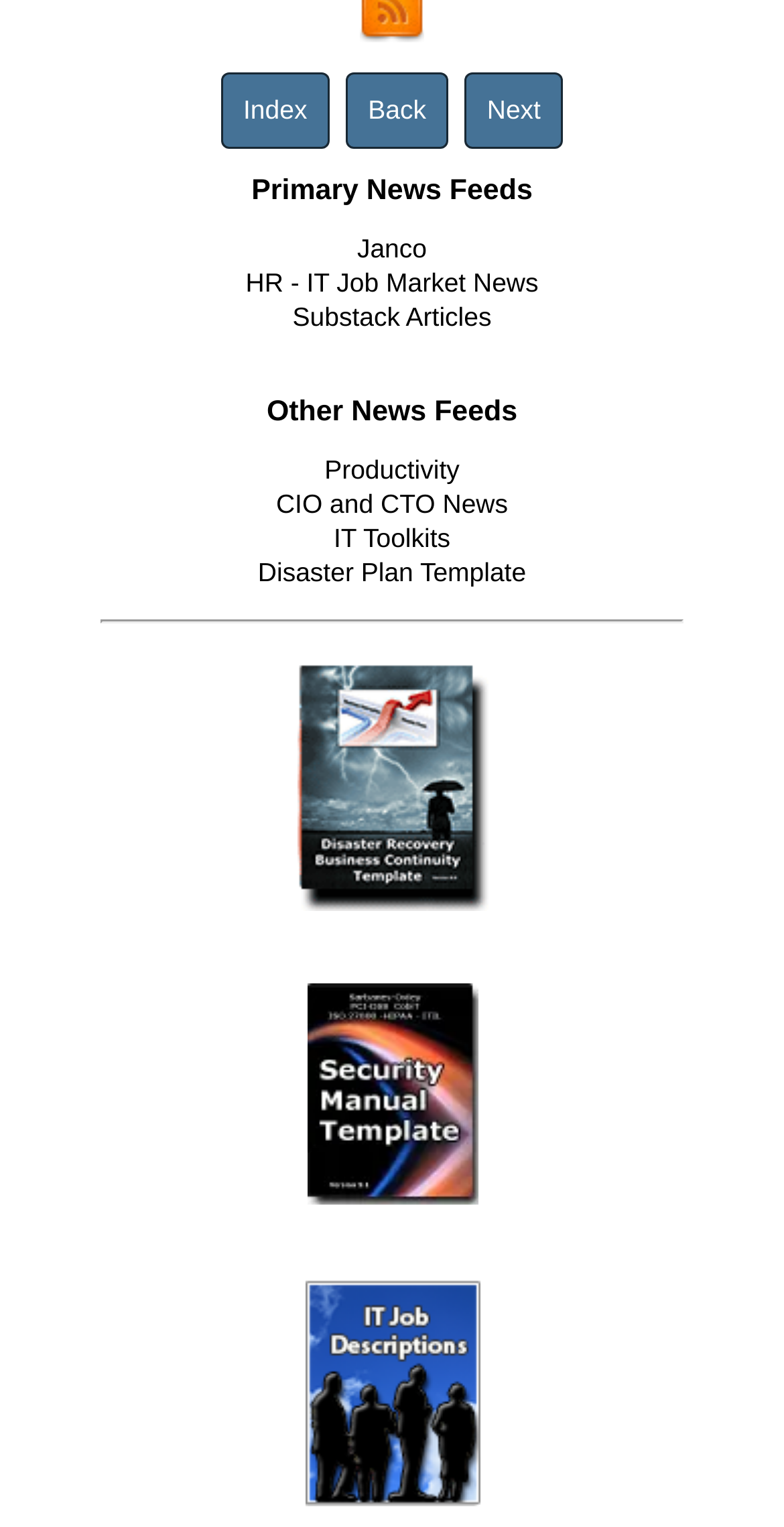Find the bounding box coordinates for the element that must be clicked to complete the instruction: "check Disaster Business Continuity". The coordinates should be four float numbers between 0 and 1, indicated as [left, top, right, bottom].

[0.327, 0.583, 0.673, 0.604]